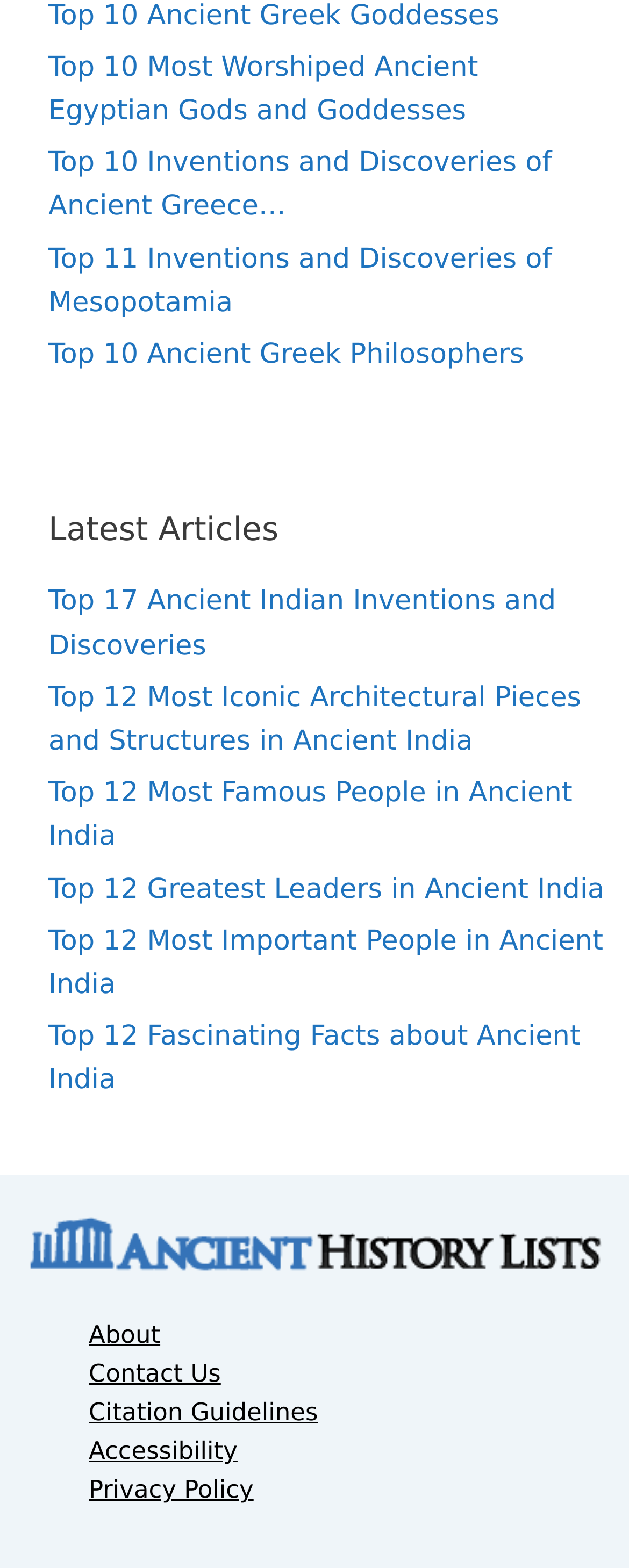Find the bounding box coordinates of the area that needs to be clicked in order to achieve the following instruction: "Explore the Top 12 Most Iconic Architectural Pieces and Structures in Ancient India". The coordinates should be specified as four float numbers between 0 and 1, i.e., [left, top, right, bottom].

[0.077, 0.435, 0.924, 0.483]